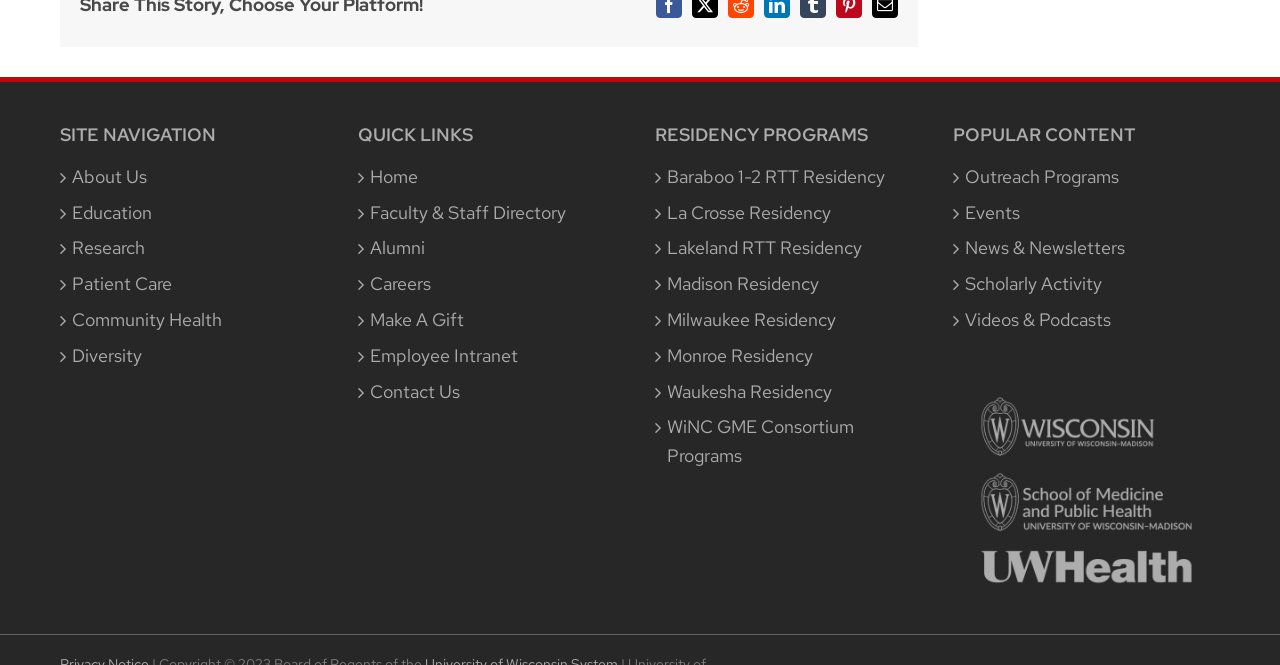Please predict the bounding box coordinates of the element's region where a click is necessary to complete the following instruction: "Click Cash Assistance". The coordinates should be represented by four float numbers between 0 and 1, i.e., [left, top, right, bottom].

None